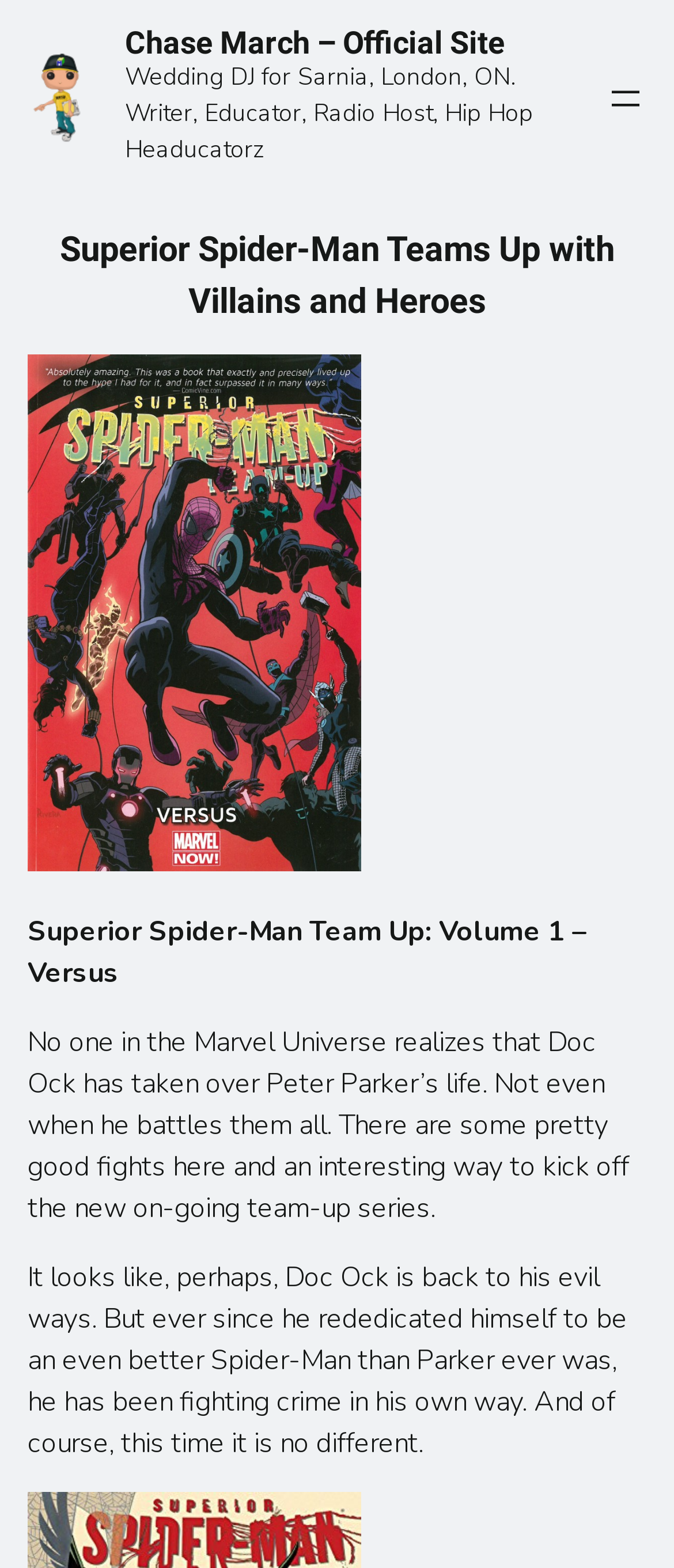How many volumes of Superior Spider-Man Team Up are mentioned?
Answer the question with a single word or phrase by looking at the picture.

1